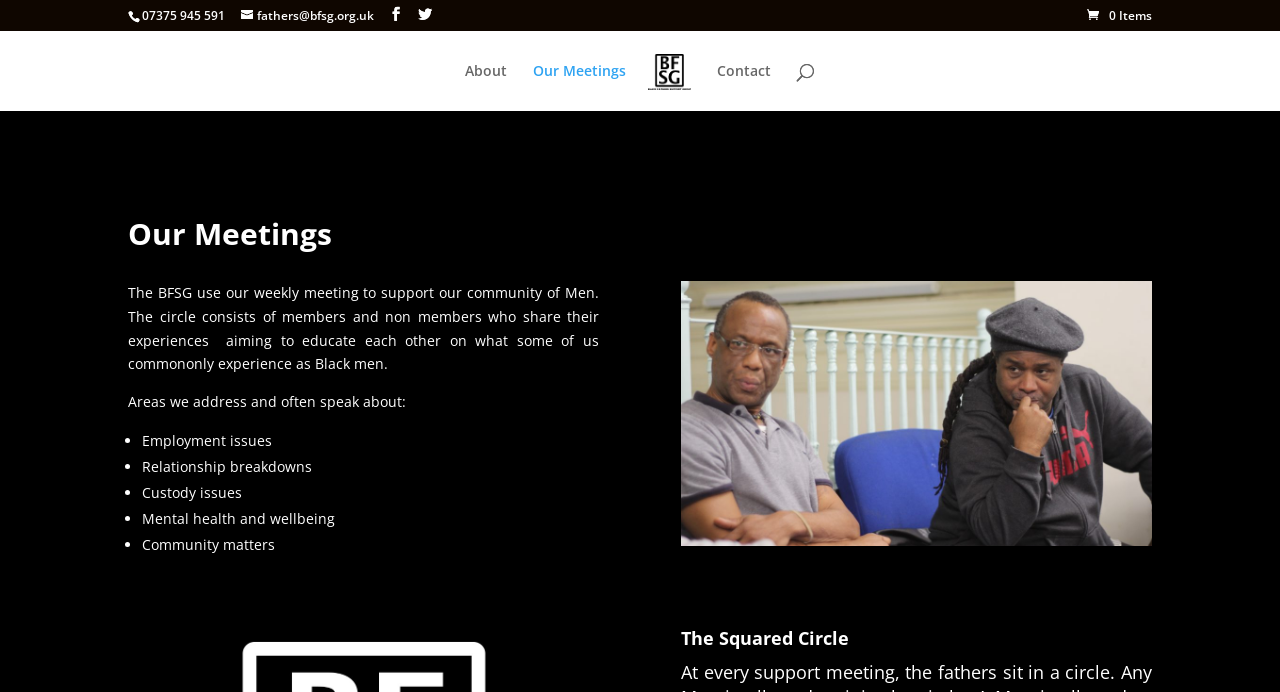Generate a thorough description of the webpage.

The webpage is about the meetings of The BFSG, a community organization. At the top left, there is a phone number "07375 945 591" and an email address "fathers@bfsg.org.uk" next to it. On the same line, there are three social media icons. 

Below these, there is a navigation menu with links to "About", "Our Meetings", "The BFSG", and "Contact". The "The BFSG" link has an accompanying logo image. 

On the right side of the navigation menu, there is a search bar with a placeholder text "Search for:". 

The main content of the page starts with a heading "Our Meetings" followed by a paragraph describing the purpose of the weekly meetings, which is to support the community of Black men. 

Below this, there is a subheading "Areas we address and often speak about:" followed by a list of topics, including employment issues, relationship breakdowns, custody issues, mental health and wellbeing, and community matters. Each topic is marked with a bullet point. 

At the bottom of the page, there is another heading "The Squared Circle", but it does not have any accompanying text.